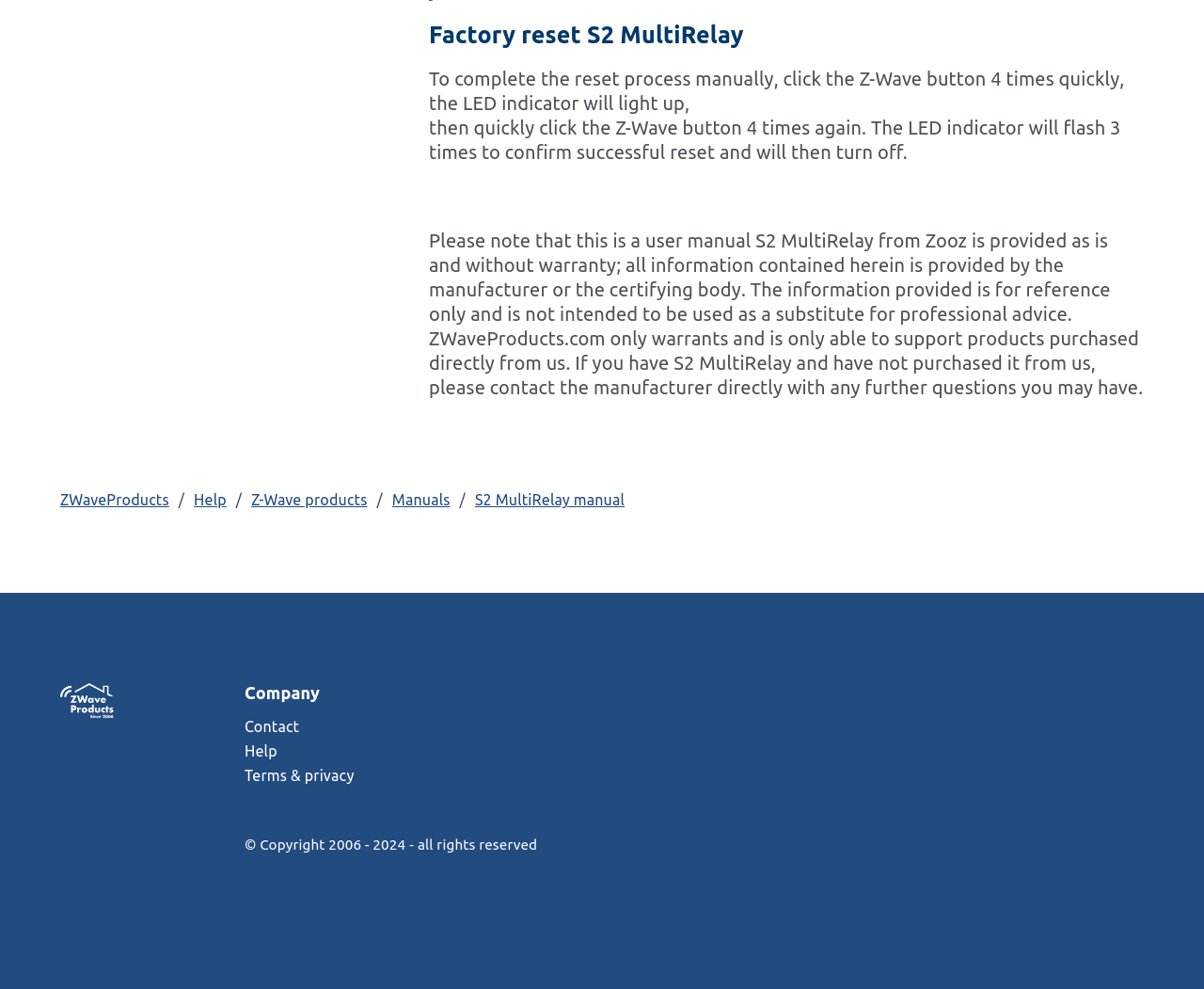Based on the visual content of the image, answer the question thoroughly: What is the copyright year range of the website?

The copyright year range of the website is 2006 - 2024, which can be inferred from the StaticText element with the text '© Copyright 2006 - 2024 ‐ all rights reserved' at the bottom of the webpage.